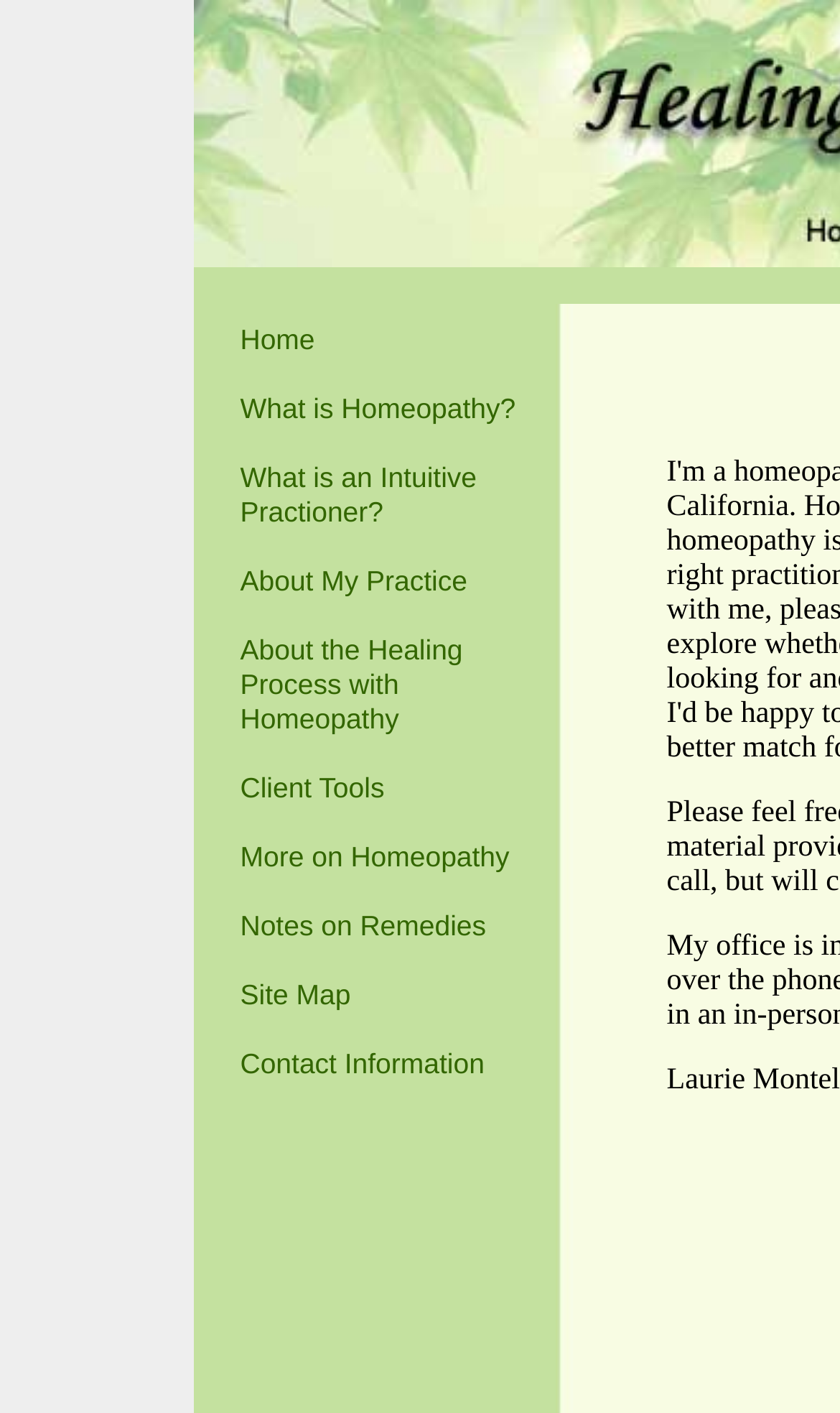Can you determine the bounding box coordinates of the area that needs to be clicked to fulfill the following instruction: "contact the practitioner"?

[0.286, 0.741, 0.577, 0.764]